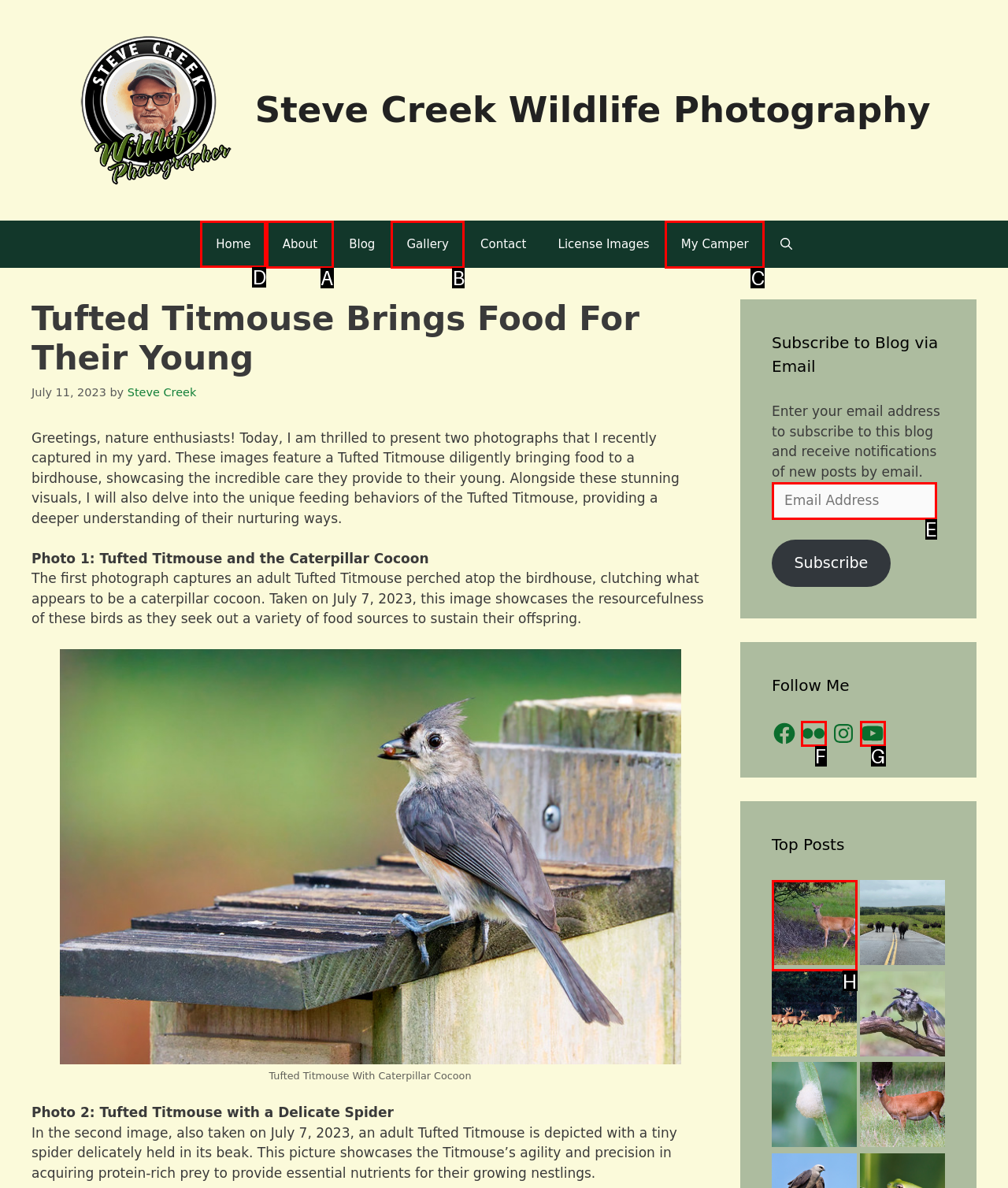Identify the correct UI element to click on to achieve the following task: Click the 'Home' link Respond with the corresponding letter from the given choices.

D